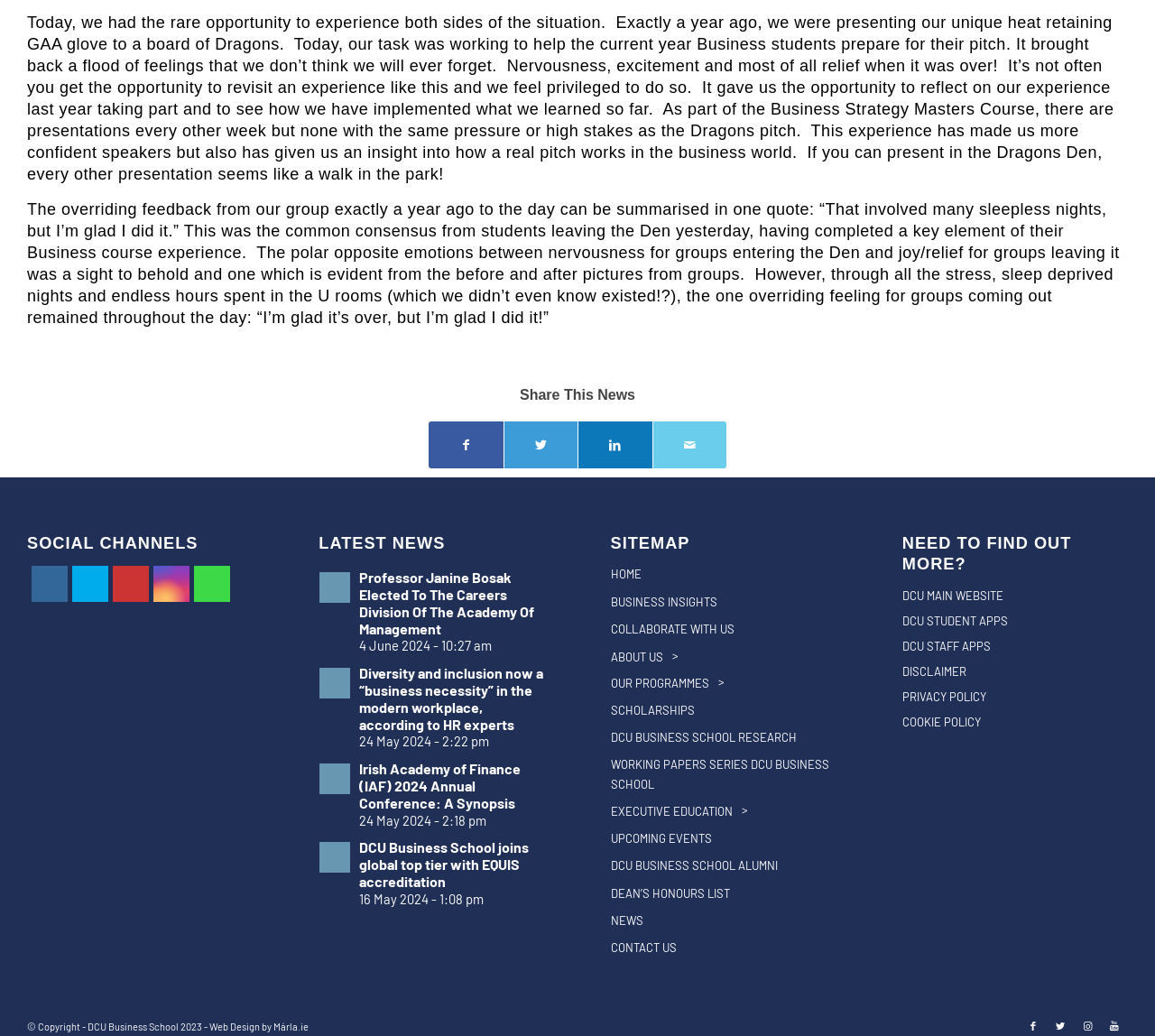Provide a brief response to the question below using one word or phrase:
What is the purpose of the 'Share This News' section?

To share news on social media